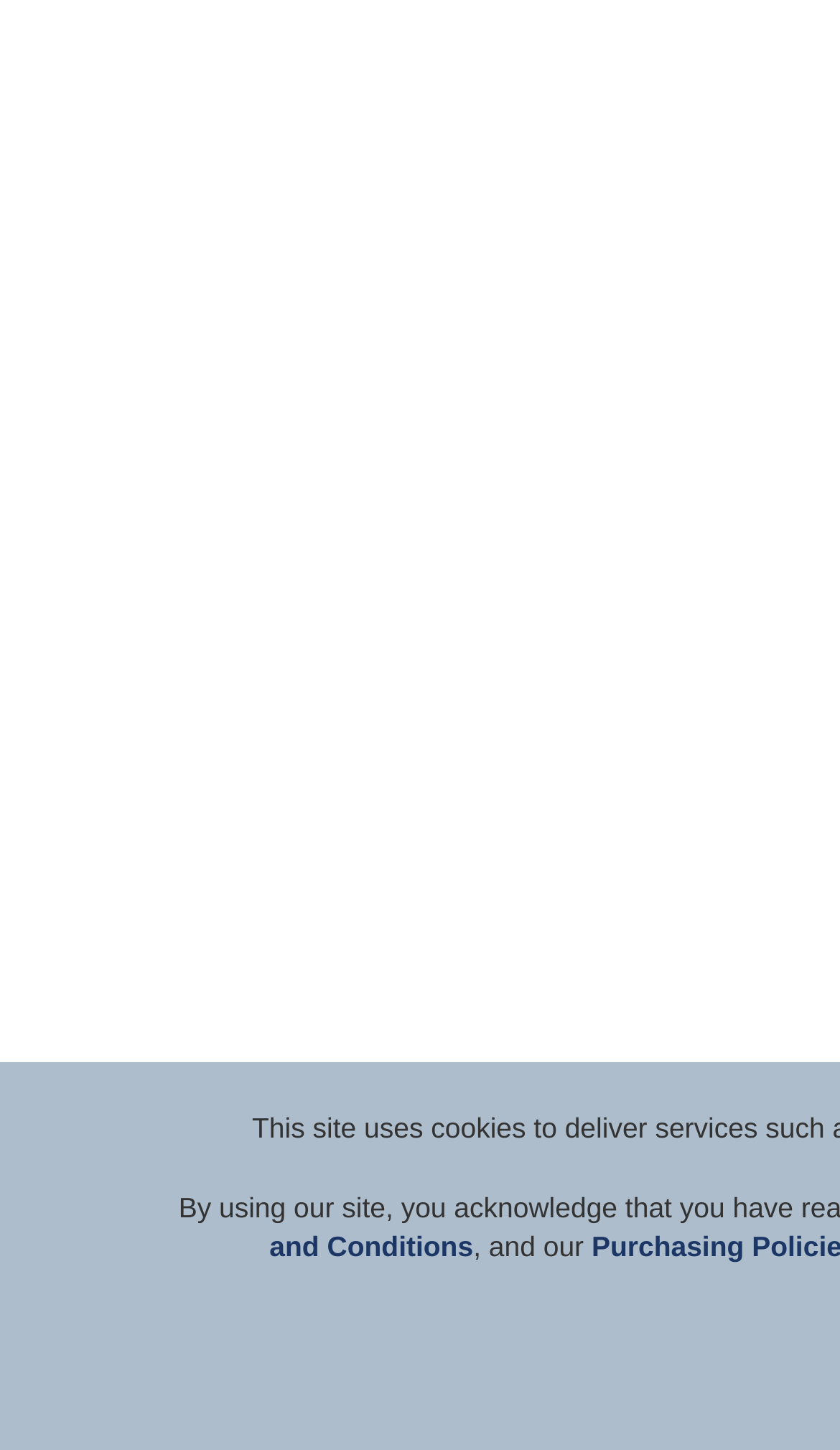Find and provide the bounding box coordinates for the UI element described with: "About RLI".

[0.079, 0.892, 0.207, 0.908]